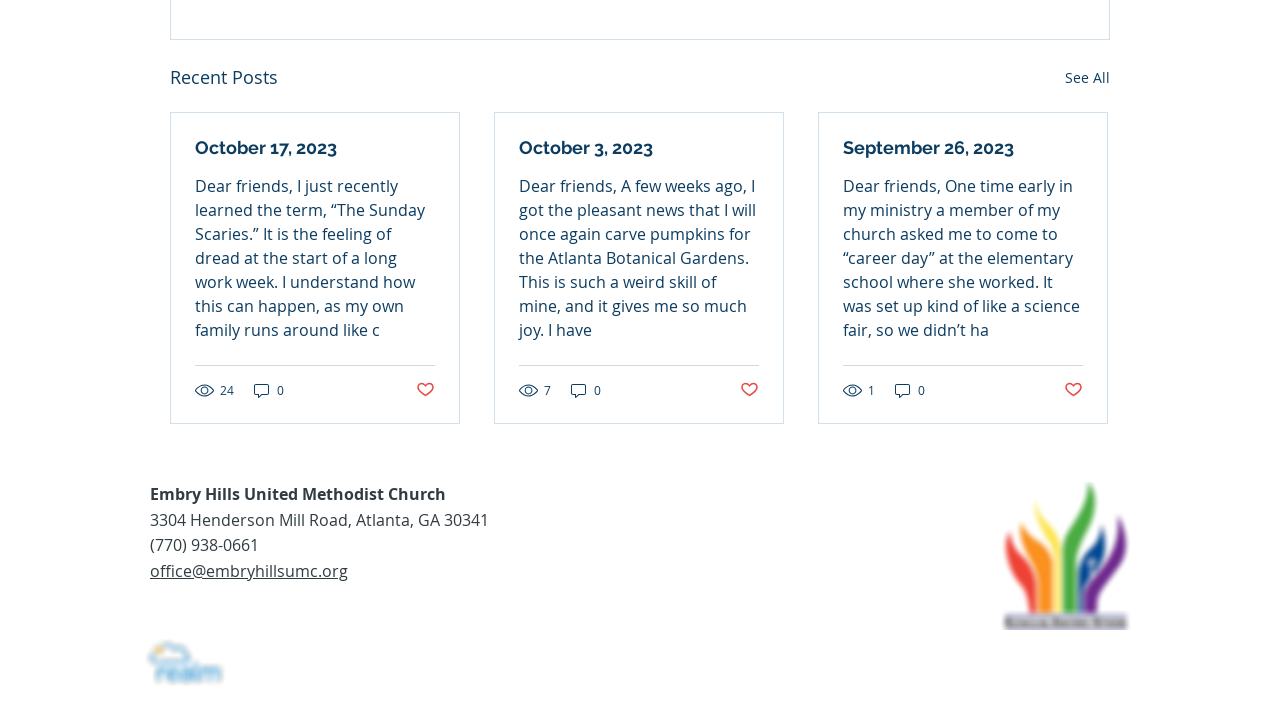Please identify the bounding box coordinates of the area that needs to be clicked to fulfill the following instruction: "Like the post."

[0.325, 0.529, 0.34, 0.557]